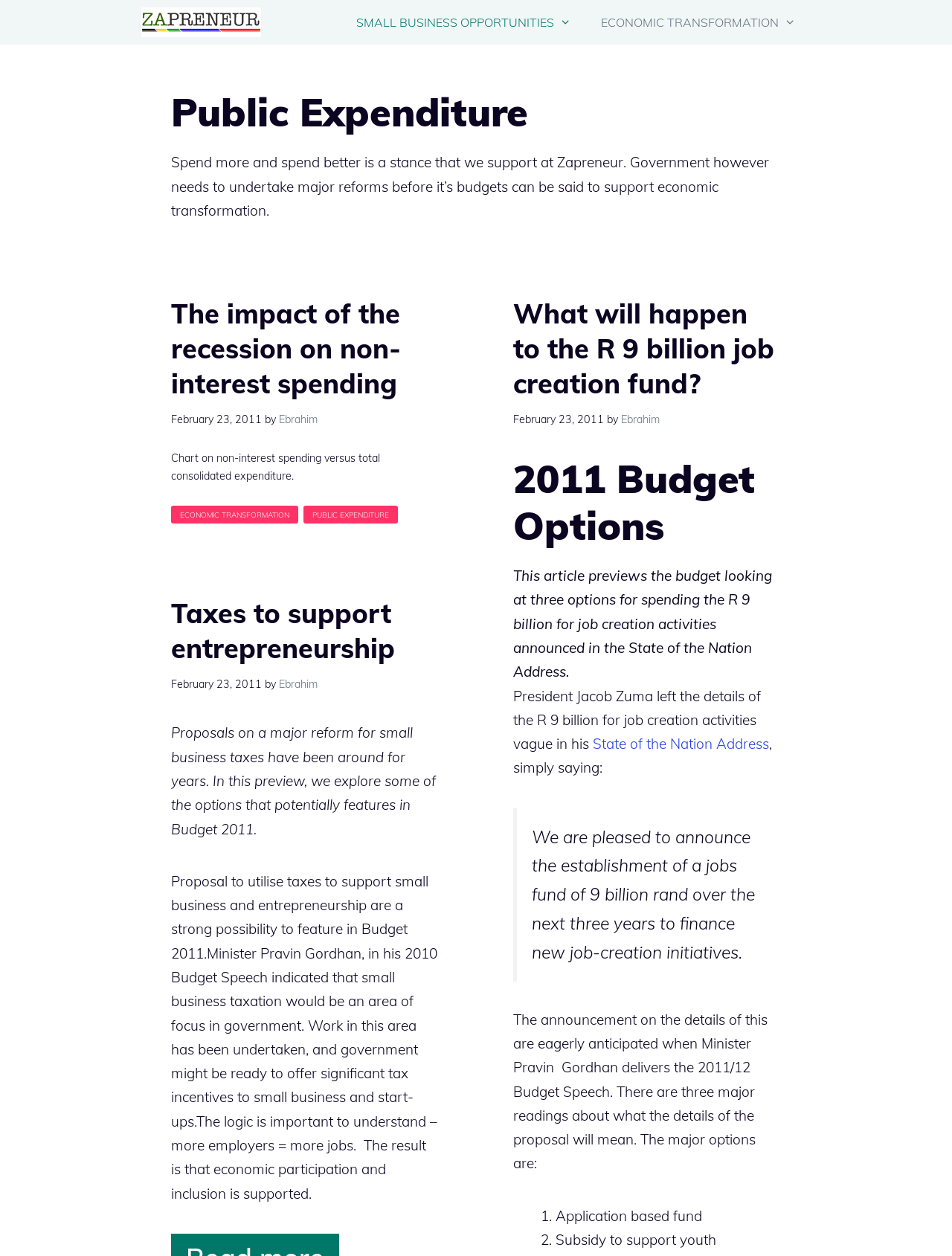Pinpoint the bounding box coordinates of the area that must be clicked to complete this instruction: "Click on the 'ECONOMIC TRANSFORMATION' link".

[0.616, 0.0, 0.852, 0.036]